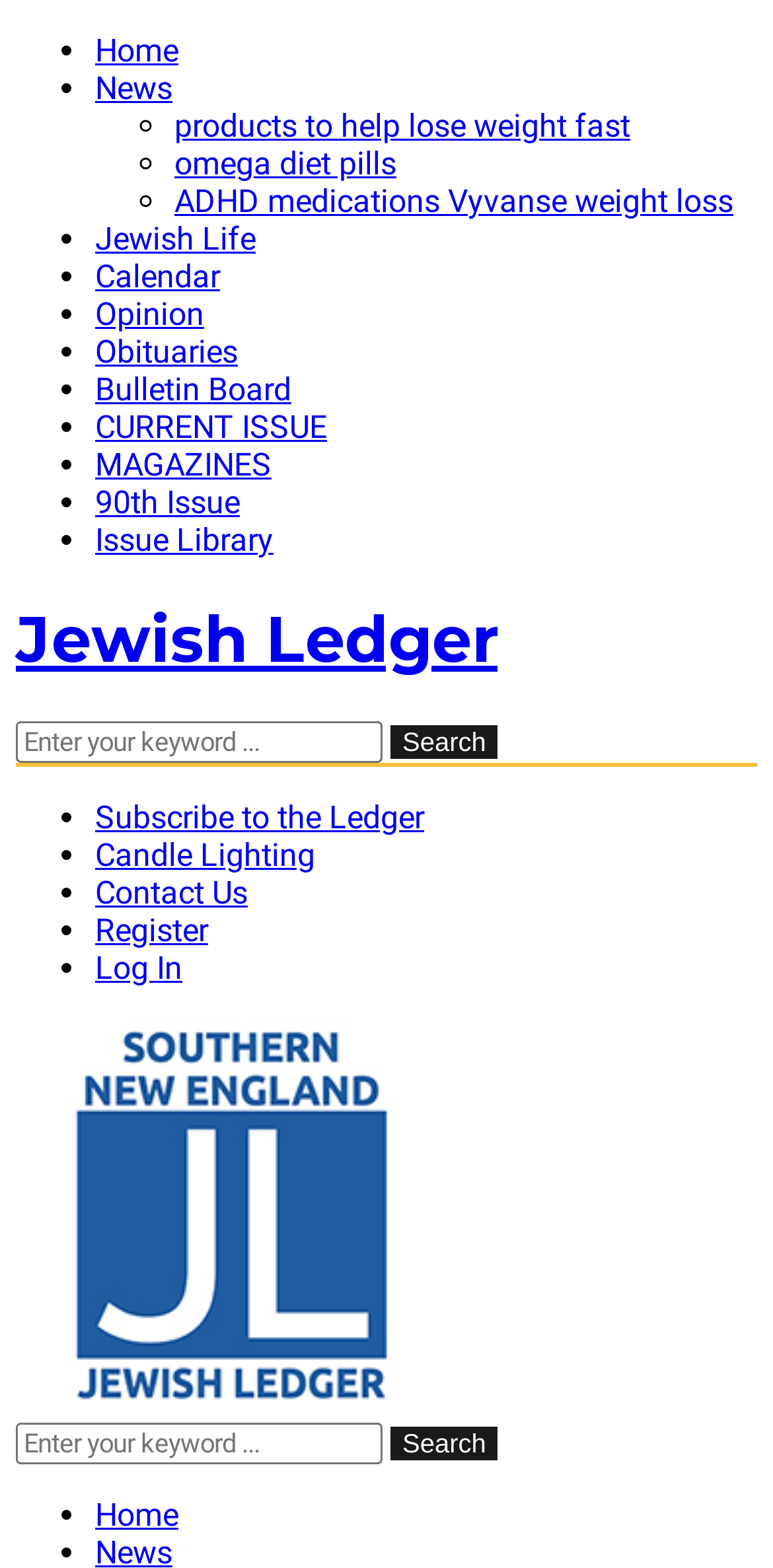What is the text of the search box placeholder?
Refer to the image and give a detailed answer to the question.

I looked at the textbox element with the label 'Search' and found that its placeholder text is 'Enter your keyword...'.